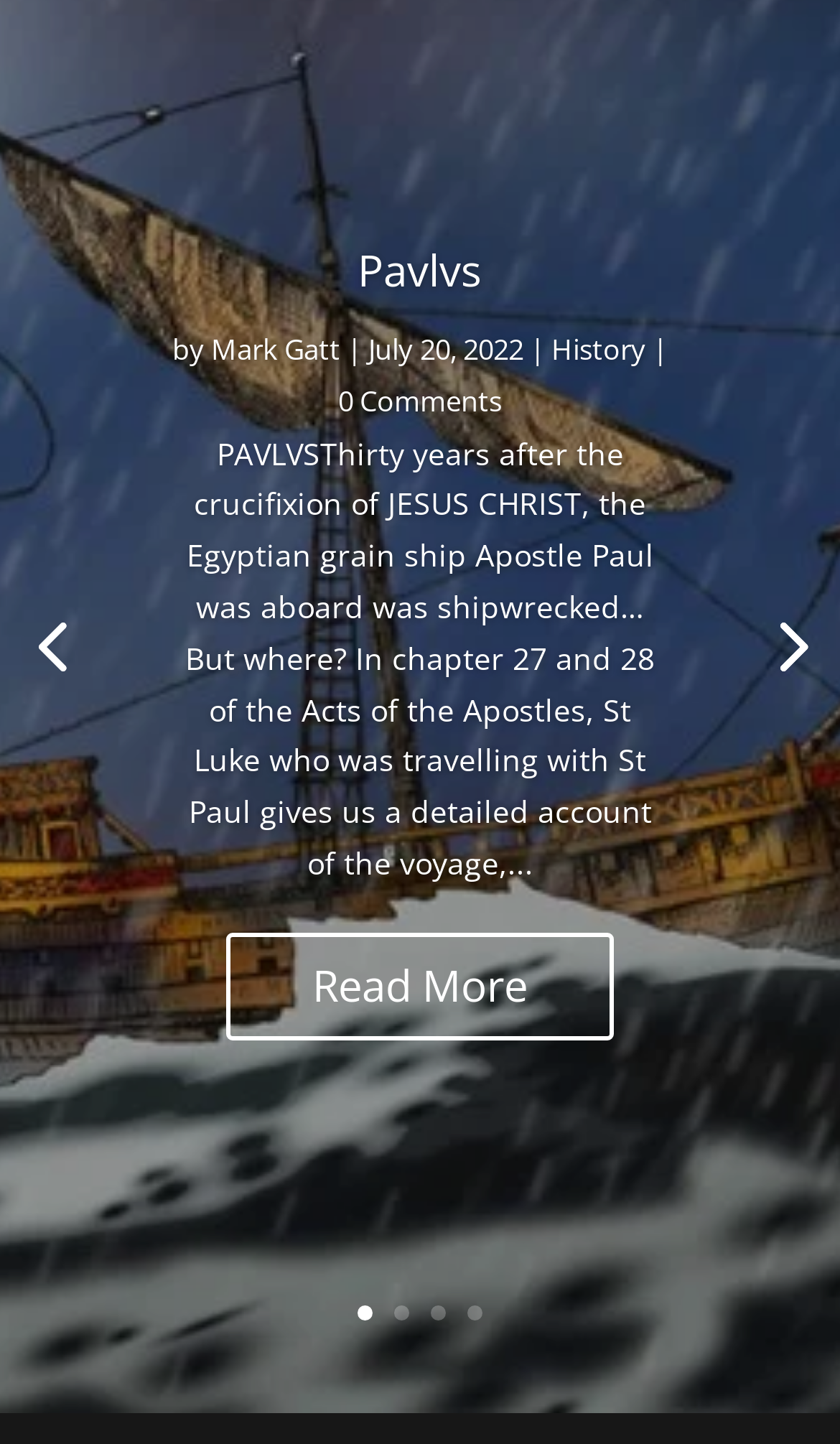Find the bounding box coordinates of the clickable area that will achieve the following instruction: "Click on the link to visit Mark Gatt's page".

[0.251, 0.228, 0.405, 0.255]